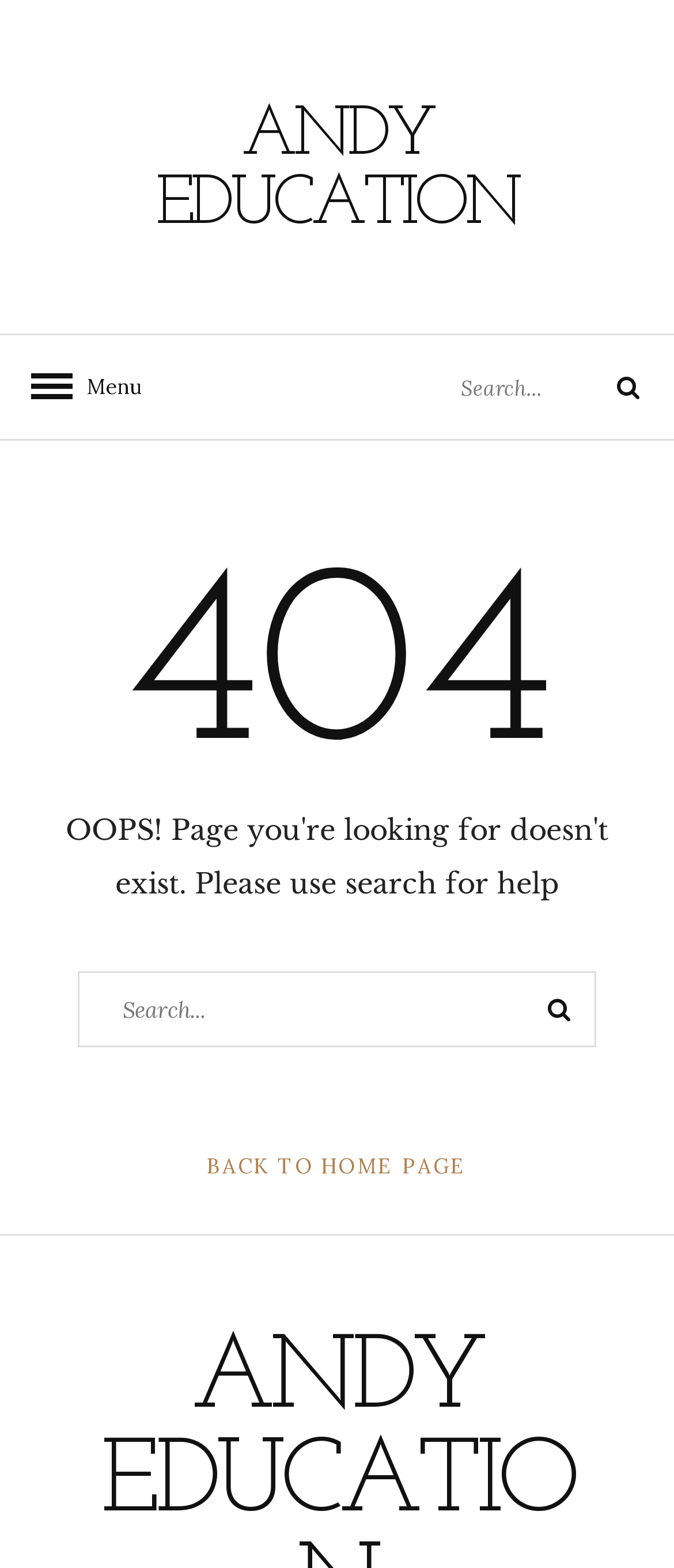What is the text of the link at the bottom of the page?
Answer the question based on the image using a single word or a brief phrase.

BACK TO HOME PAGE